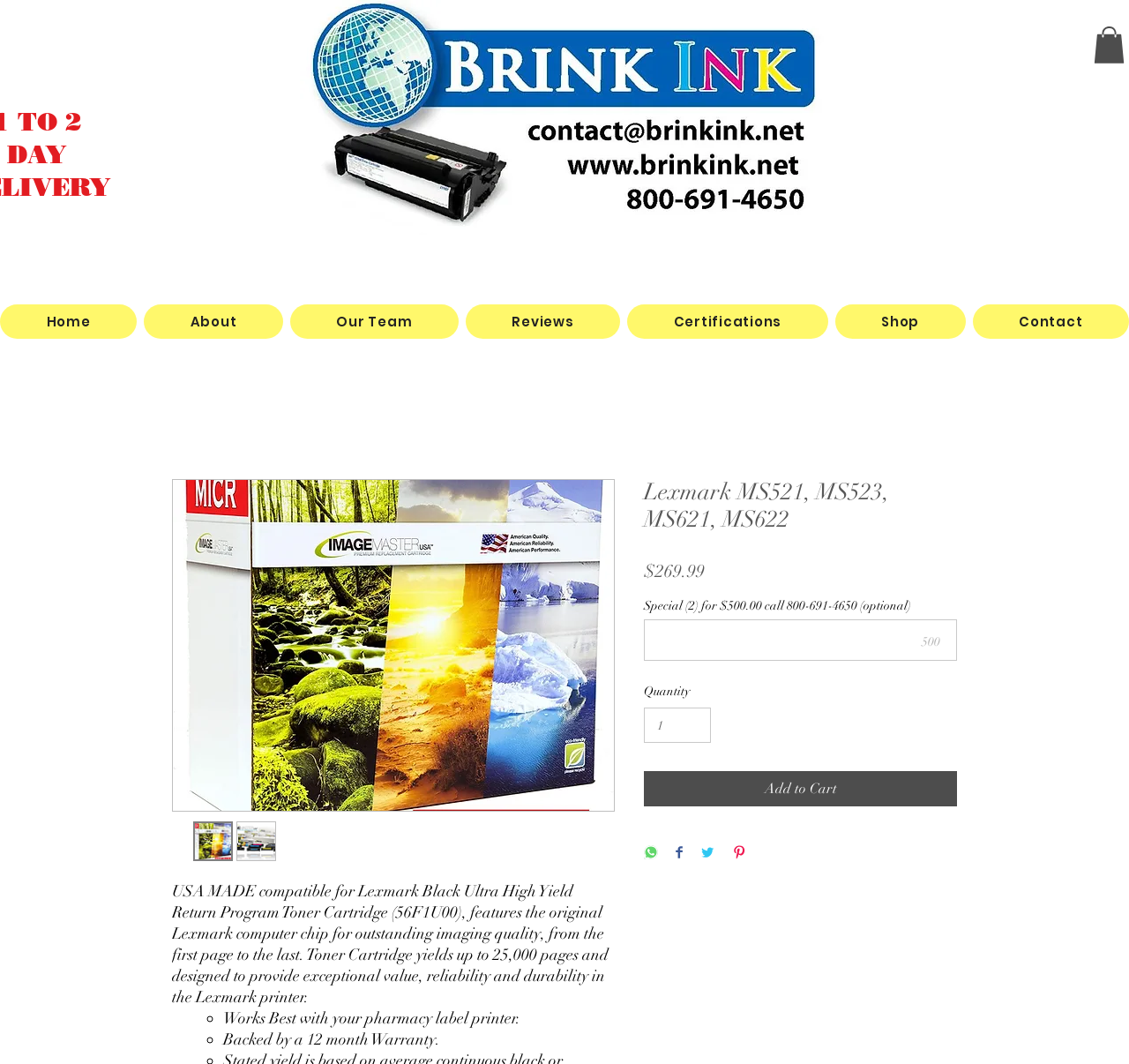Elaborate on the webpage's design and content in a detailed caption.

This webpage is about a product, specifically a toner cartridge compatible with Lexmark printers. At the top left corner, there is a Brink Ink image. On the top right corner, there is a button with an image inside. Below the top section, there is a navigation menu with links to different parts of the website, including Home, About, Our Team, Reviews, Certifications, Shop, and Contact.

The main content of the webpage is focused on the product, with a heading "Lexmark MS521, MS523, MS621, MS622" at the top. Below the heading, there is a large image of the product. To the right of the image, there are two buttons with thumbnails of the product.

The product description is provided in a block of text, stating that it is a USA-made compatible toner cartridge with a high yield of up to 25,000 pages. It also mentions that it features the original Lexmark computer chip for outstanding imaging quality. The text also highlights the benefits of the product, including its compatibility with pharmacy label printers and its 12-month warranty.

Below the product description, there is a section with pricing information, including the price of $269.99 and a special offer for buying two units. There is also a textbox to input the quantity and a spin button to adjust the quantity. An "Add to Cart" button is located below the quantity input section.

Additionally, there are social media sharing buttons, including WhatsApp, Facebook, Twitter, and Pinterest, allowing users to share the product with others.